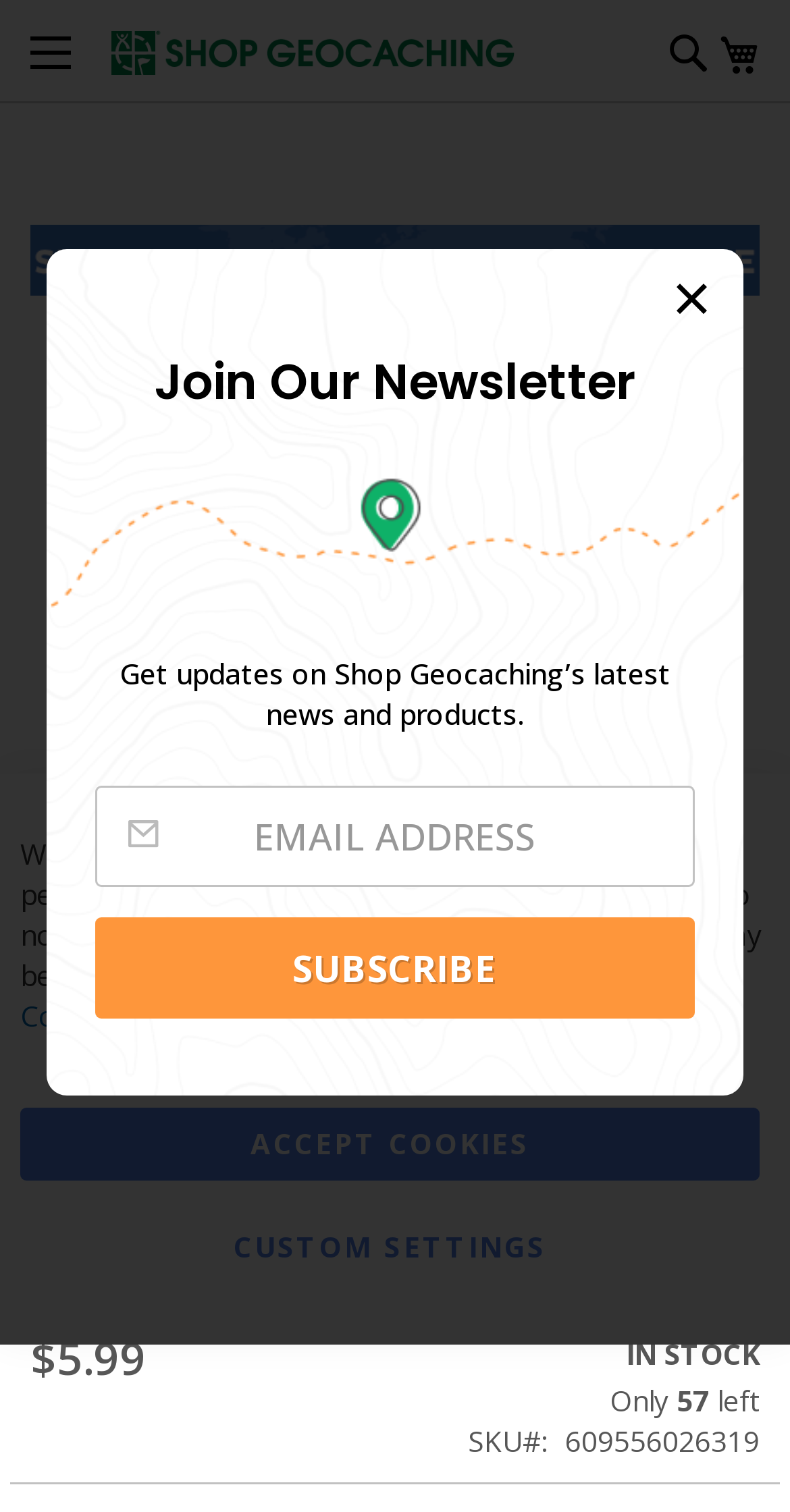What is the name of the product?
Based on the image, give a one-word or short phrase answer.

Dome Nut Devious Cache Container